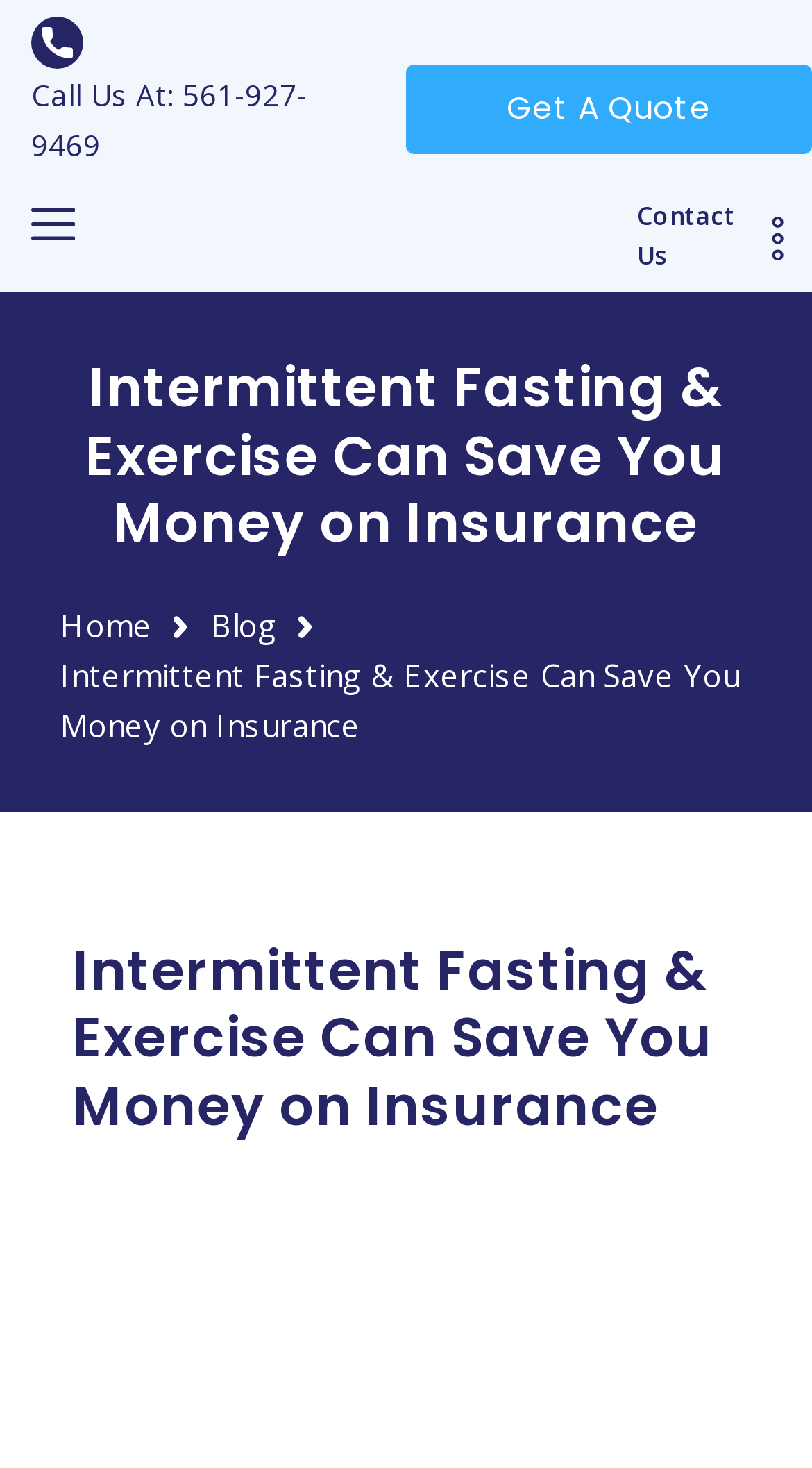Answer the following query concisely with a single word or phrase:
What is the phone number to call?

561-927-9469